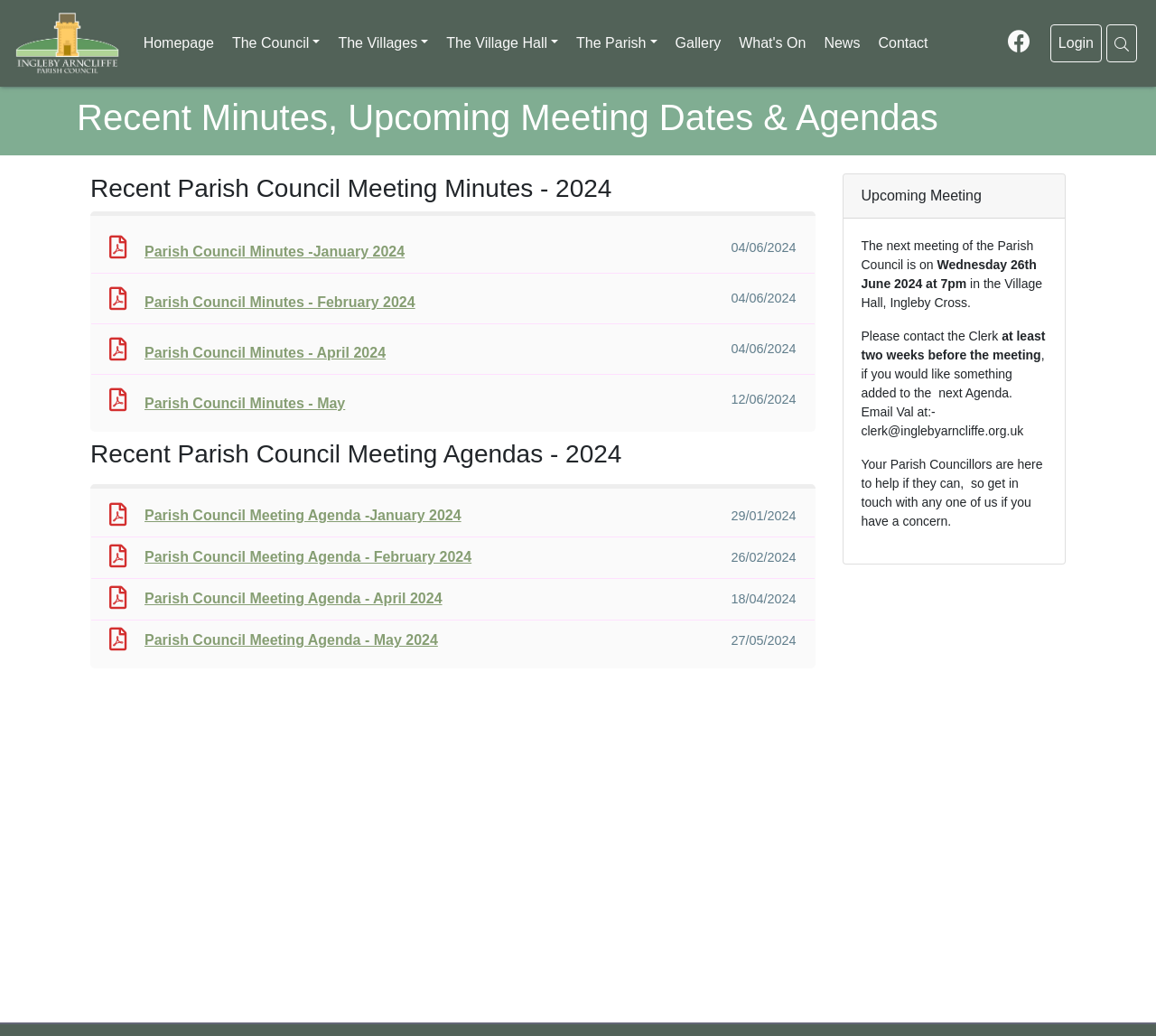Based on the element description: "Login", identify the bounding box coordinates for this UI element. The coordinates must be four float numbers between 0 and 1, listed as [left, top, right, bottom].

[0.908, 0.024, 0.953, 0.06]